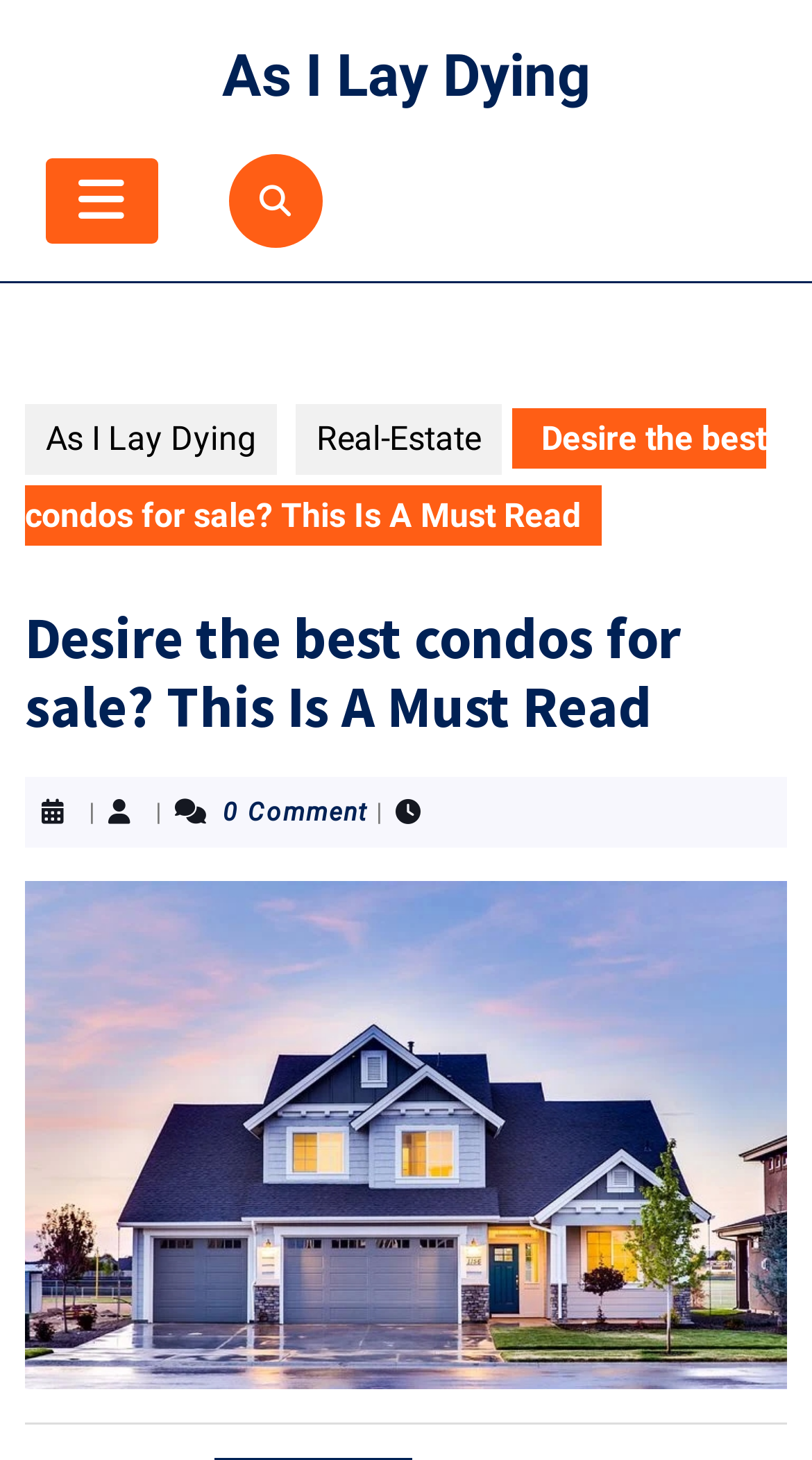Using the given element description, provide the bounding box coordinates (top-left x, top-left y, bottom-right x, bottom-right y) for the corresponding UI element in the screenshot: October 18, 2022

None